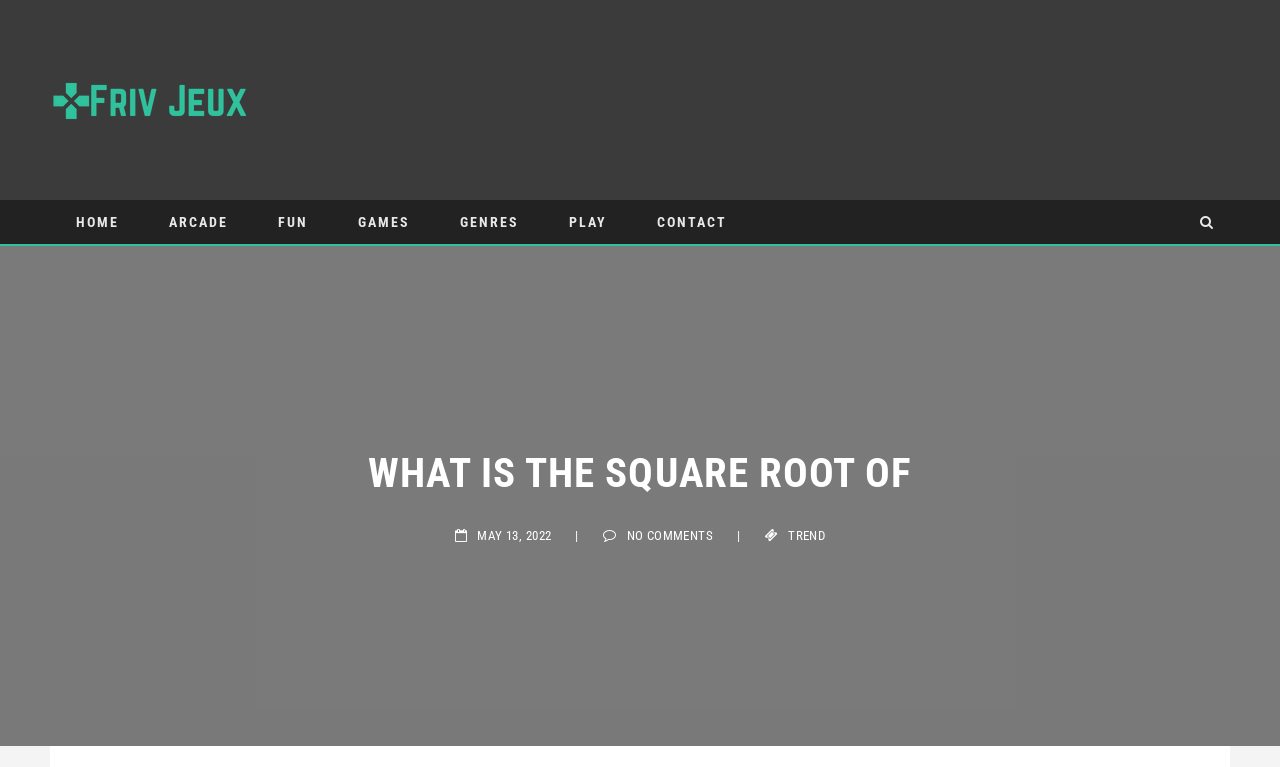Respond with a single word or phrase to the following question:
What is the text above the date on the webpage?

WHAT IS THE SQUARE ROOT OF